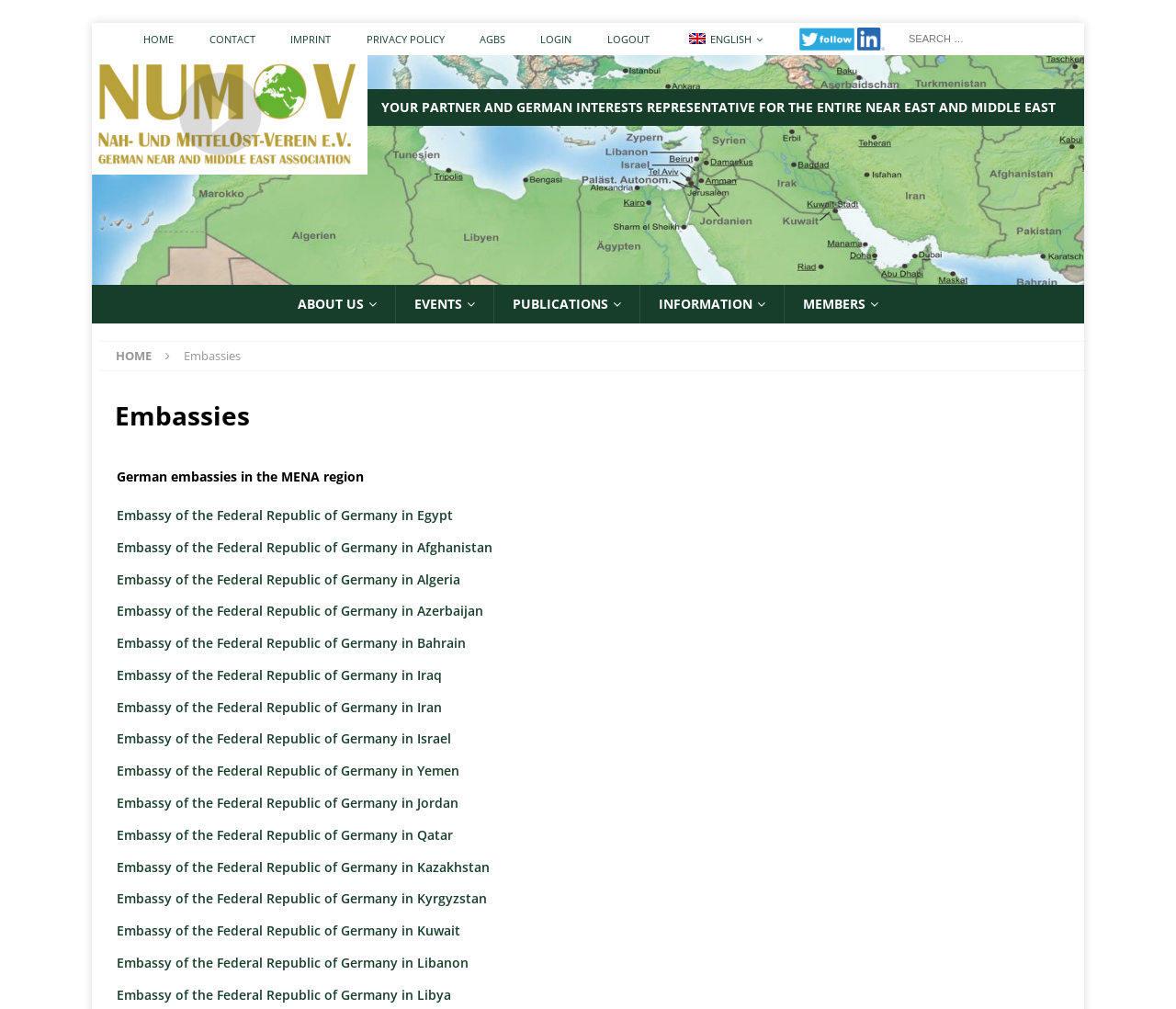What is the purpose of the search box?
From the details in the image, answer the question comprehensively.

The search box is located at the top right corner of the webpage, and it has a placeholder text 'Search for:', indicating that it is used to search for something on the website.